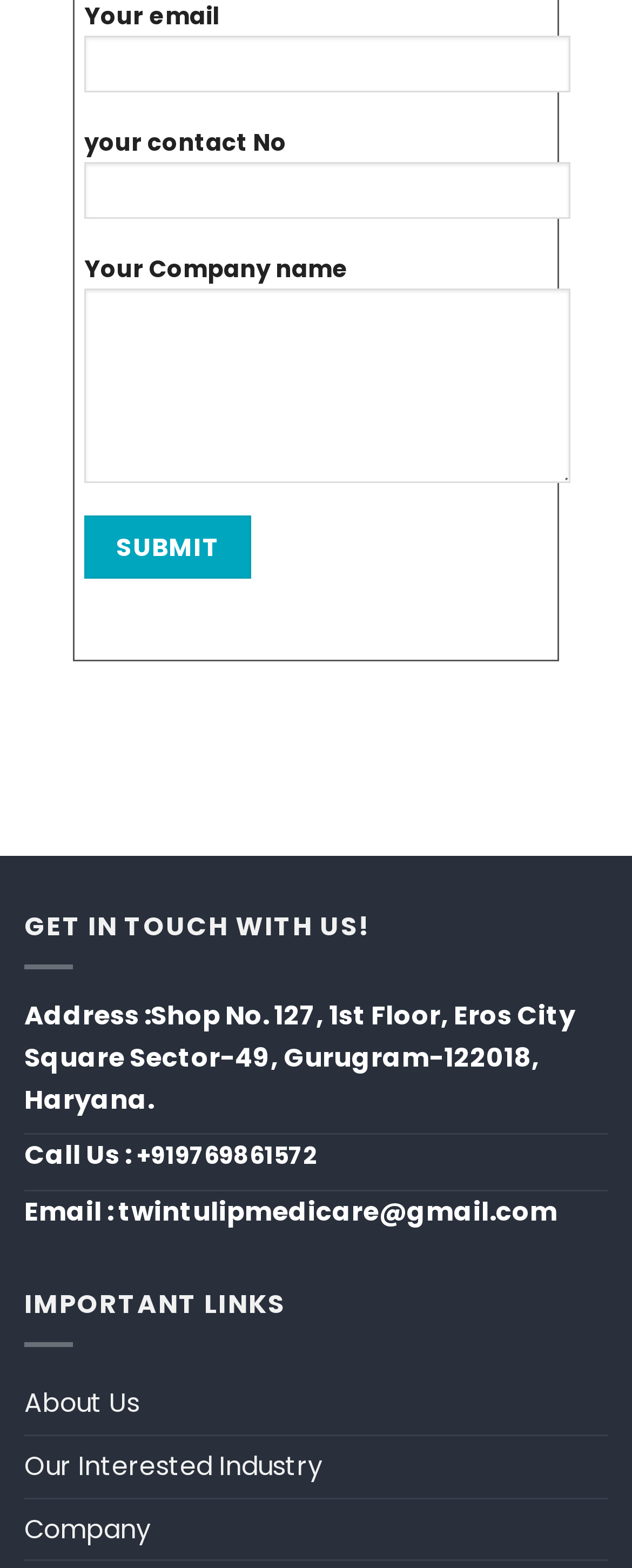Please provide the bounding box coordinates for the element that needs to be clicked to perform the instruction: "Click the submit button". The coordinates must consist of four float numbers between 0 and 1, formatted as [left, top, right, bottom].

[0.133, 0.328, 0.397, 0.369]